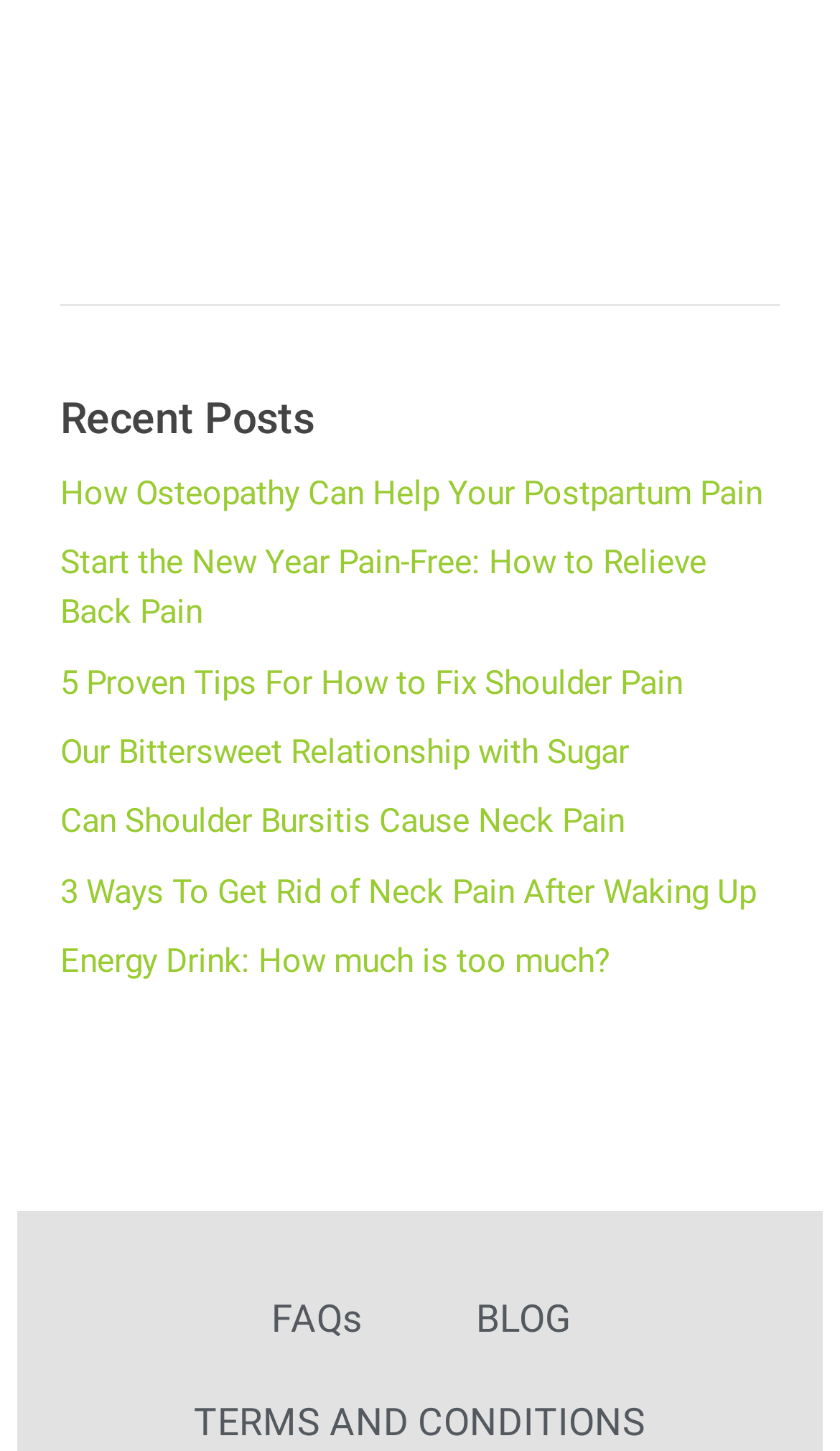Using floating point numbers between 0 and 1, provide the bounding box coordinates in the format (top-left x, top-left y, bottom-right x, bottom-right y). Locate the UI element described here: BLOG

[0.562, 0.89, 0.685, 0.929]